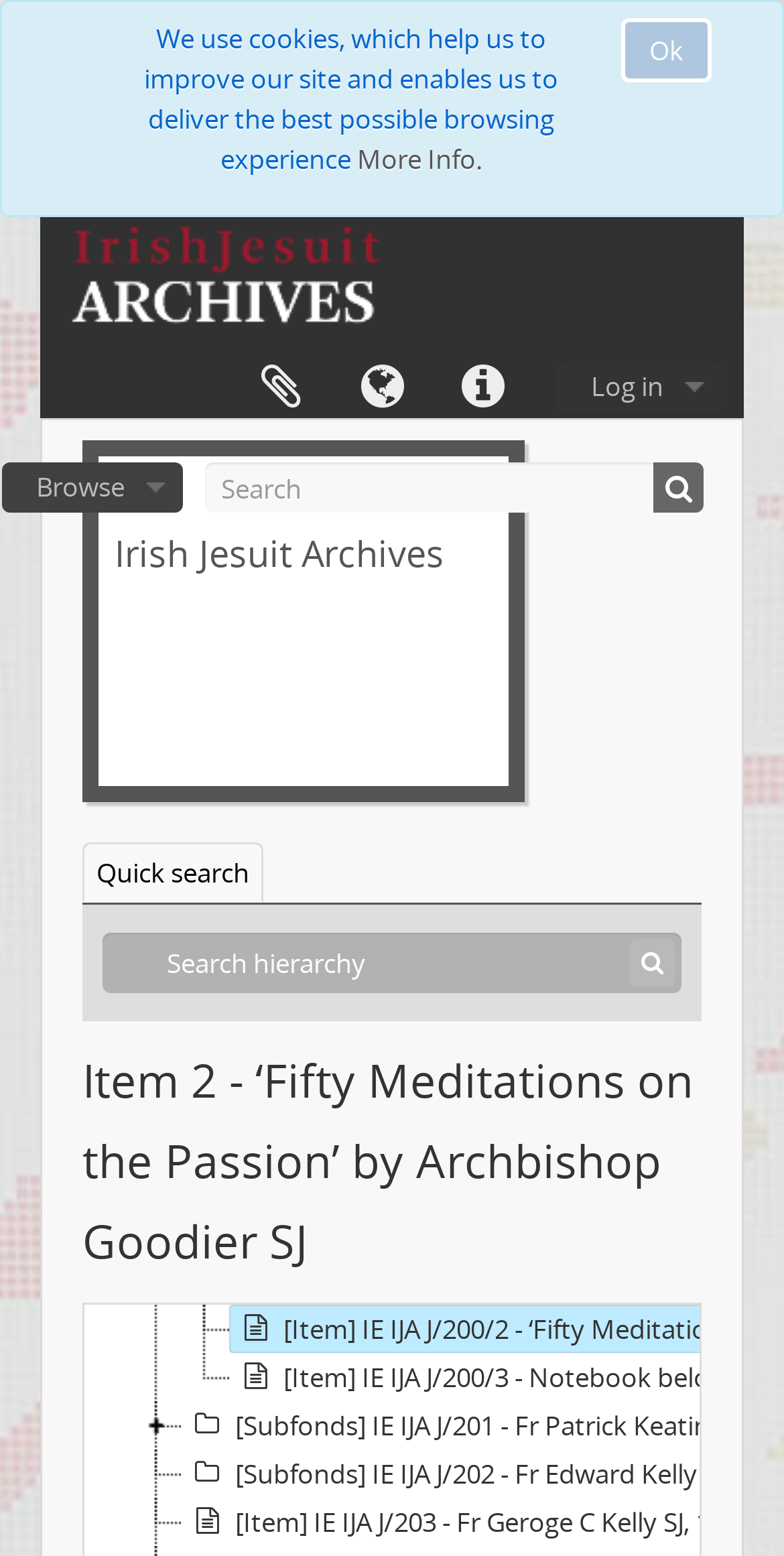Give an extensive and precise description of the webpage.

This webpage is about the Irish Jesuit Archives, specifically showcasing the item "Fifty Meditations on the Passion" by Archbishop Goodier SJ, which is part of Br Albert Kelly's collection. 

At the top of the page, there is a notification about cookies and a link to "More Info." On the top-right corner, there are several buttons, including "Log in", "Quick links", "Language", "Clipboard", and "Browse". Below these buttons, there is a search bar with a "Search" button. 

On the left side of the page, there is a navigation menu with links to "Irish Jesuit Archives", "Quick search", and "Hierarchy". Below this menu, there is a list of items, each with a checkbox and a brief description. These items are organized into subfolders, indicated by a folder icon. The list is quite long, with over 40 items, each with a unique title and description. 

The currently selected item, "Fifty Meditations on the Passion" by Archbishop Goodier SJ, is highlighted in the list. It is part of the subfolder "IE IJA J/200 - Br Albert Kelly SJ, 1943-1963", which is expanded to show its contents. The item is described as a notebook belonging to Br Albert Kelly SJ, dated 1939.